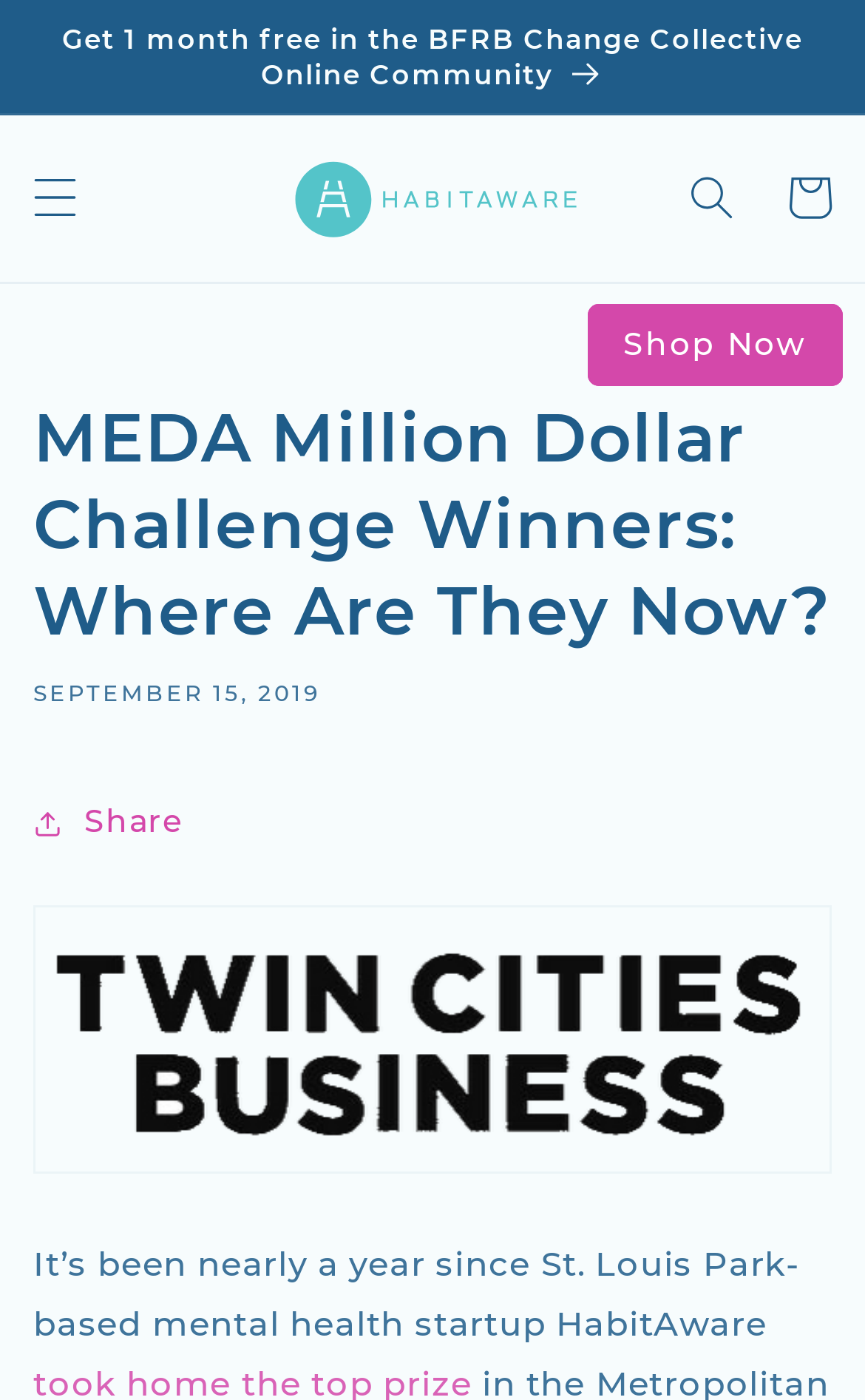Give a one-word or one-phrase response to the question: 
What is the date of the article?

SEPTEMBER 15, 2019